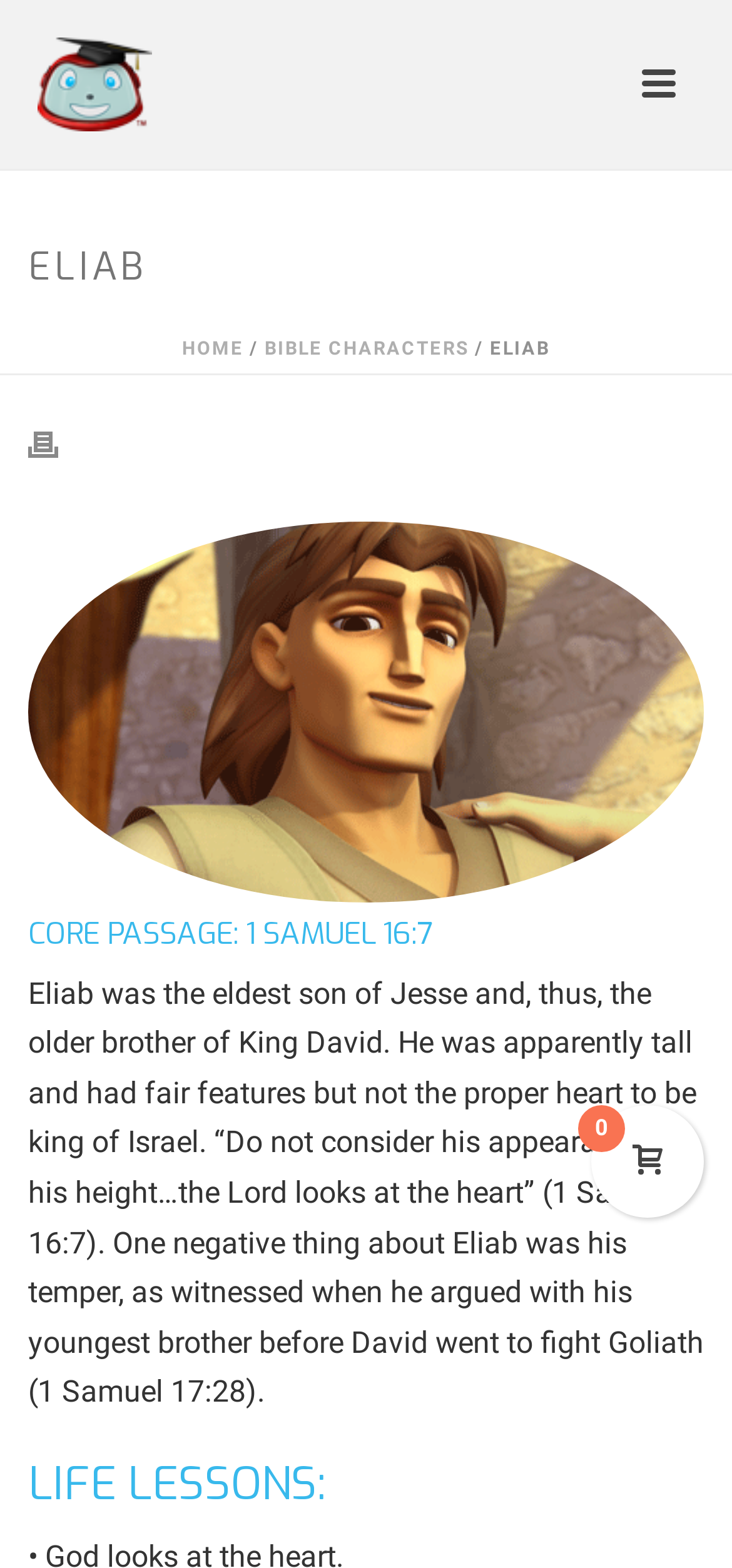How many links are in the top navigation bar?
Answer briefly with a single word or phrase based on the image.

3